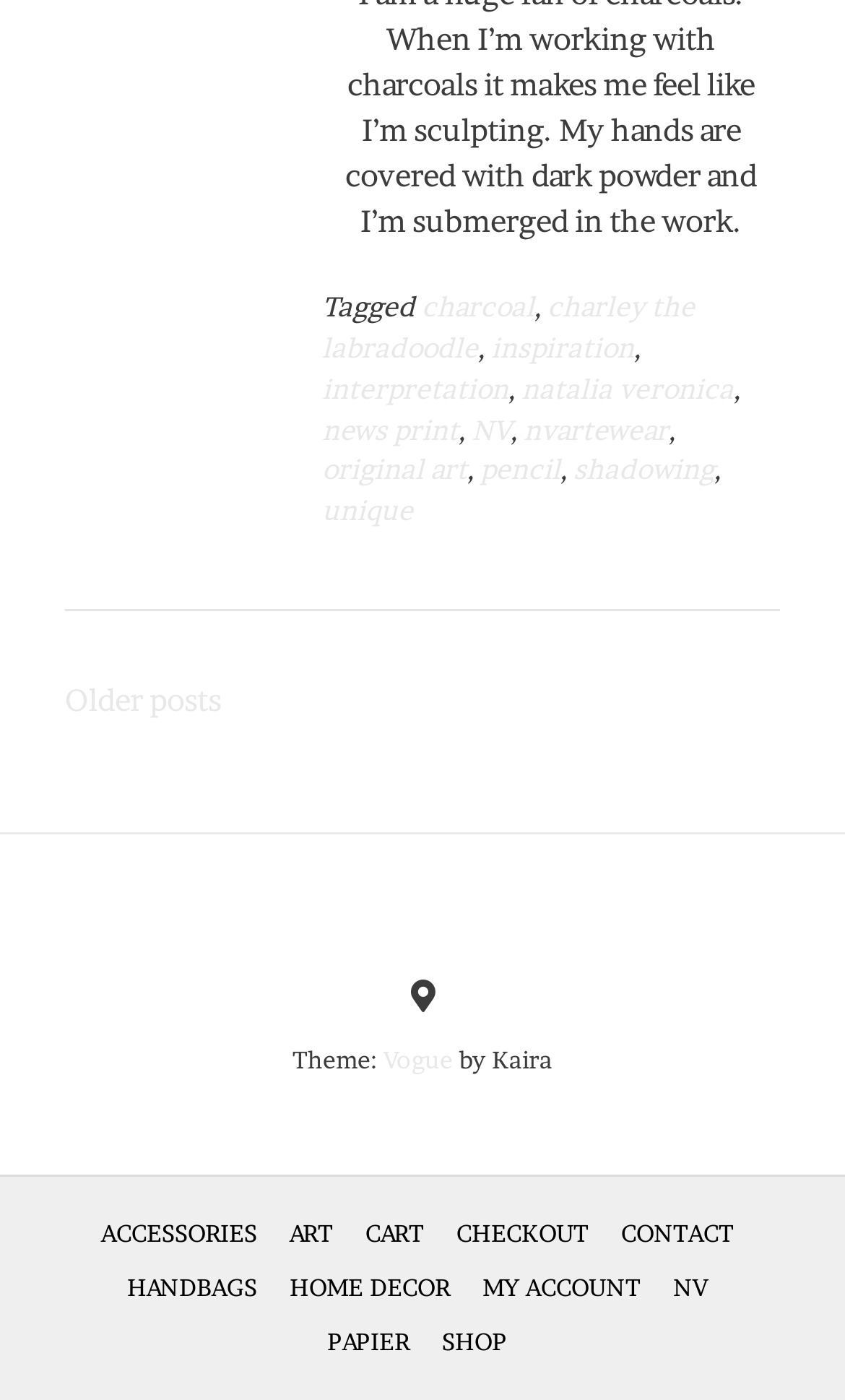What is the last link in the navigation section?
Please provide a comprehensive answer based on the visual information in the image.

I looked at the navigation section and found the last link element, which is 'Older posts', located below the heading 'Posts navigation'.